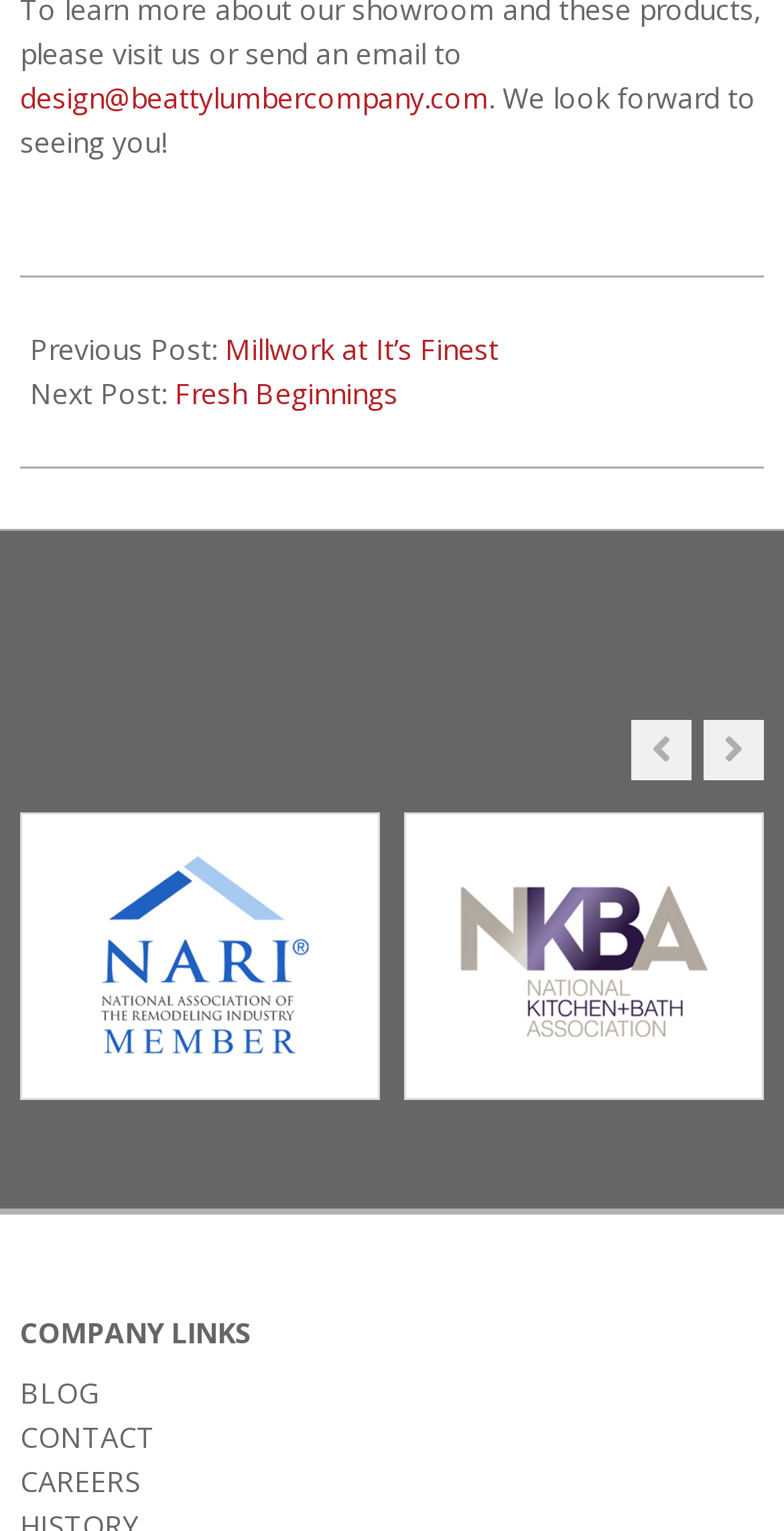Identify the bounding box coordinates of the clickable section necessary to follow the following instruction: "Check the company careers page". The coordinates should be presented as four float numbers from 0 to 1, i.e., [left, top, right, bottom].

[0.026, 0.956, 0.179, 0.98]